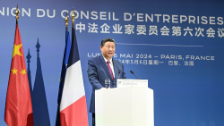What is the likely topic of discussion at the event?
Please answer the question with a single word or phrase, referencing the image.

Business and bilateral relationships